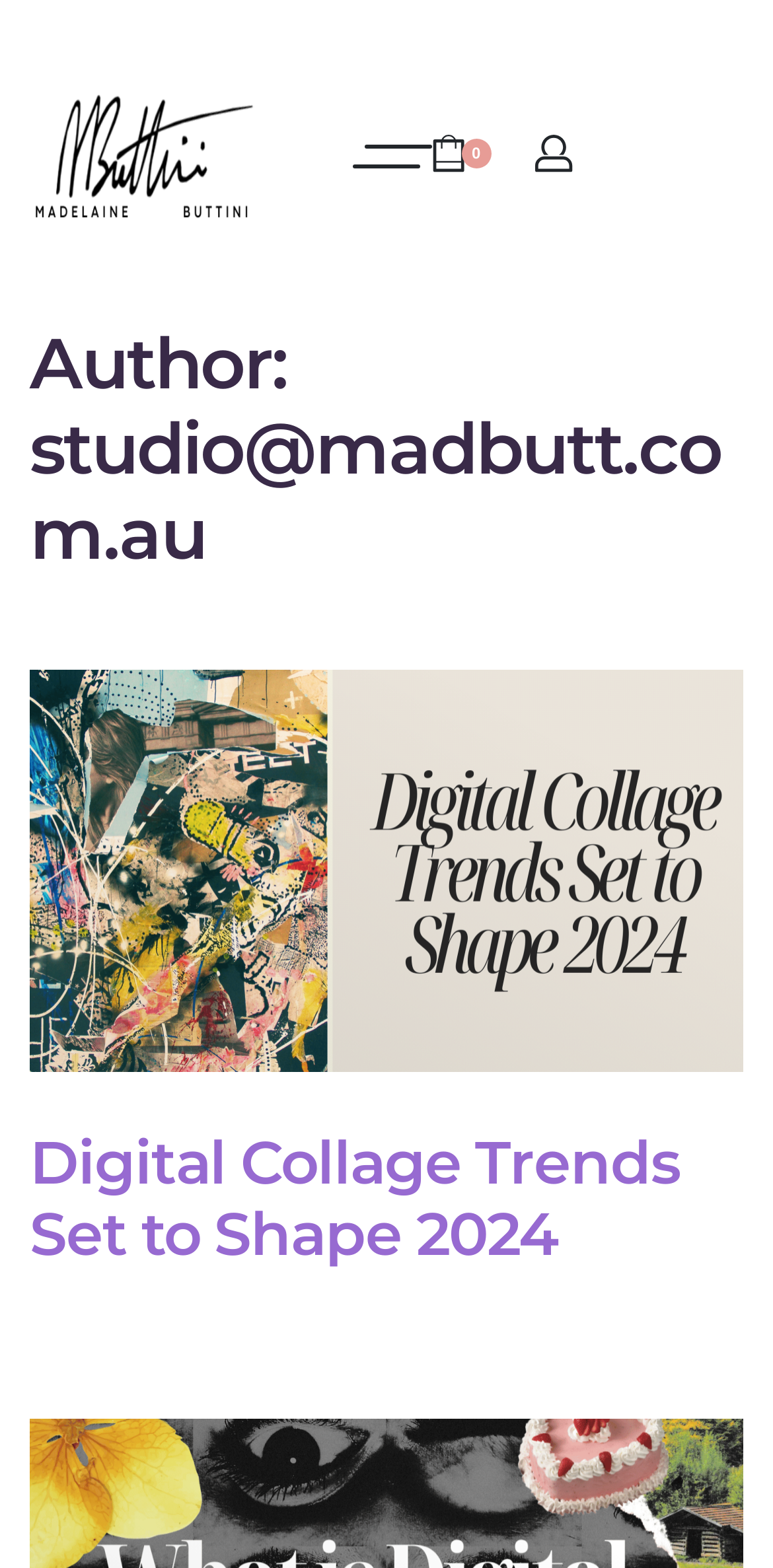What is the title of the article below the header?
From the screenshot, provide a brief answer in one word or phrase.

Digital Collage Trends Set to Shape 2024